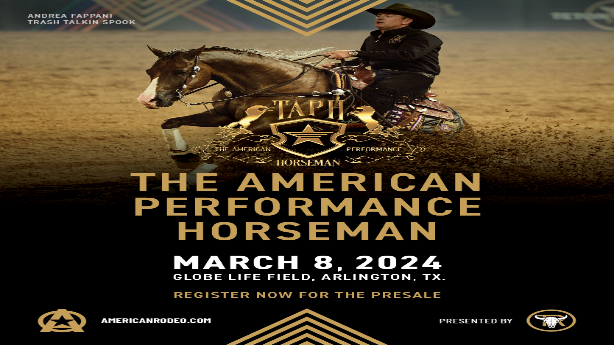Give a thorough caption for the picture.

The image showcases an exciting promotional poster for "The American Performance Horseman" event, taking place on March 8, 2024, at Globe Life Field in Arlington, Texas. It features a skilled horseman, Andrea Fappani, expertly riding a horse, conveying the thrilling atmosphere of rodeo competitions. The background is rich in color and texture, enhancing the dynamic nature of the sport. Bold text announces the event details, including the date and venue, while an invitation to "Register Now for the Presale" encourages fans to secure their participation. The design captures the spirit of rodeo culture, promising an unforgettable experience for both competitors and spectators alike.